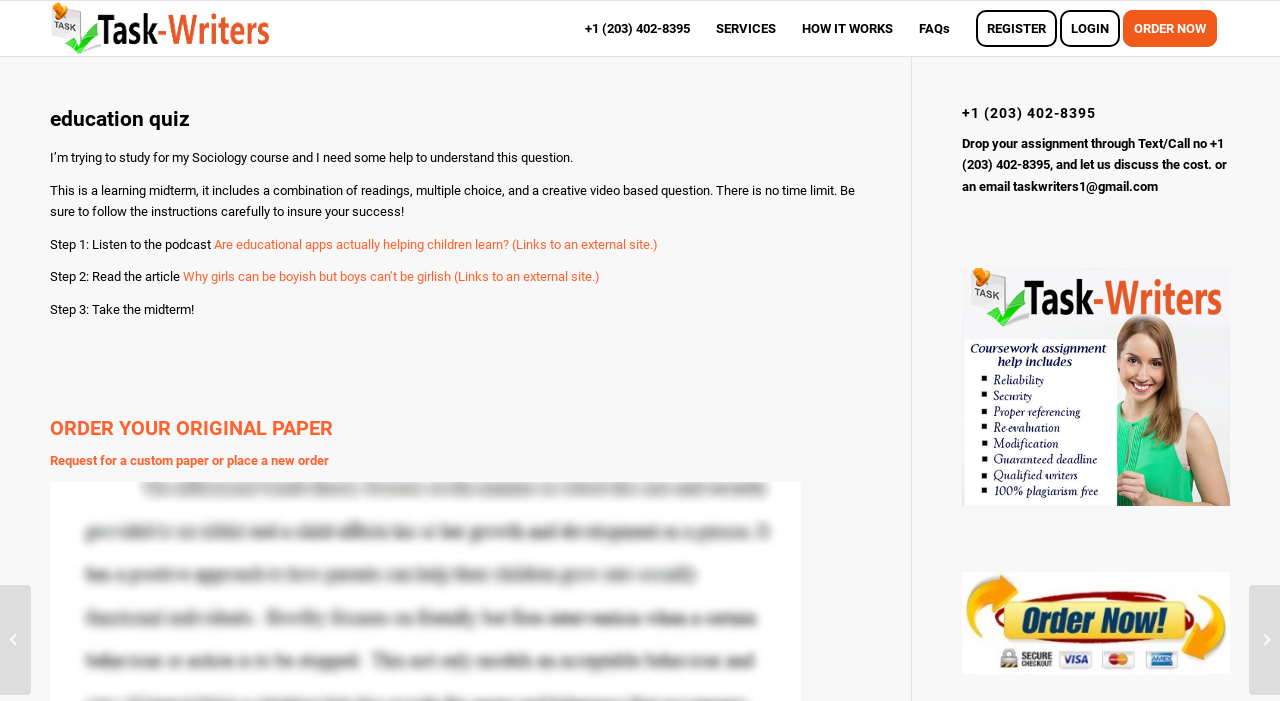Pinpoint the bounding box coordinates of the element to be clicked to execute the instruction: "Click on 'Why girls can be boyish but boys can’t be girlish'".

[0.143, 0.384, 0.469, 0.405]